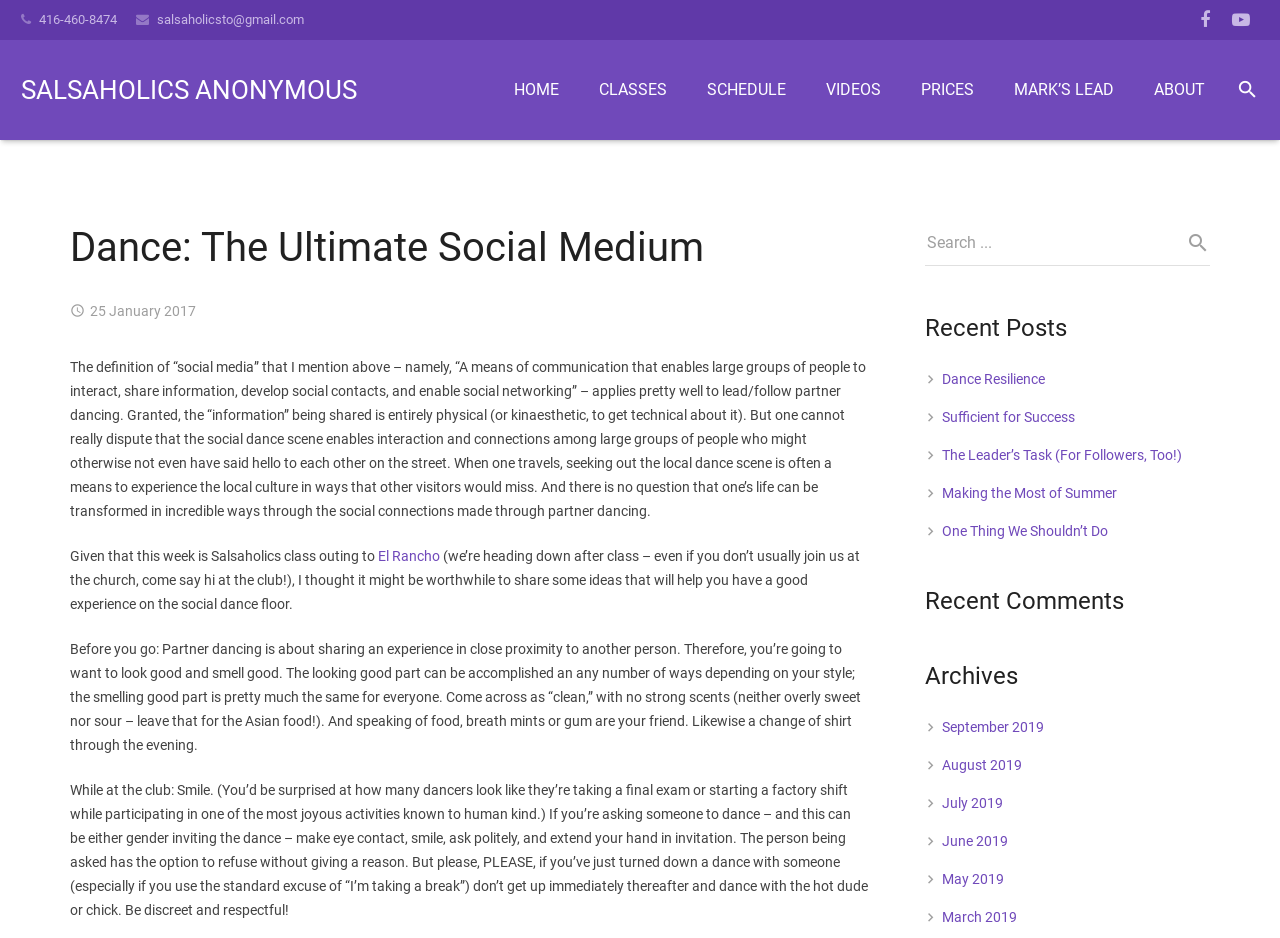From the image, can you give a detailed response to the question below:
What is the purpose of partner dancing according to the webpage?

I inferred the purpose of partner dancing by reading the article on the webpage, which states that partner dancing enables large groups of people to interact, share information, develop social contacts, and enable social networking.